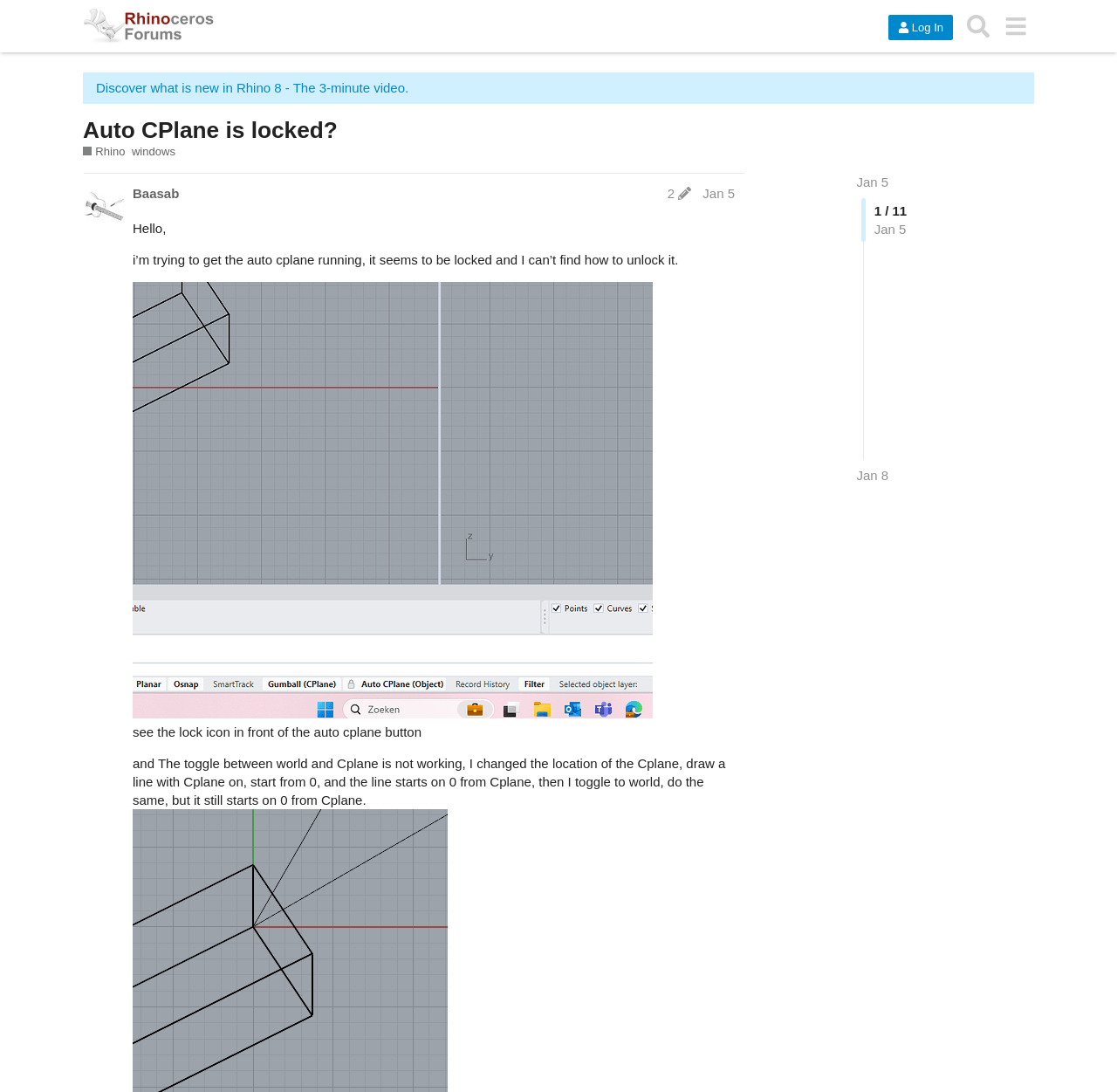Please specify the bounding box coordinates of the area that should be clicked to accomplish the following instruction: "View the 'Discover what is new in Rhino 8' video". The coordinates should consist of four float numbers between 0 and 1, i.e., [left, top, right, bottom].

[0.086, 0.074, 0.366, 0.087]